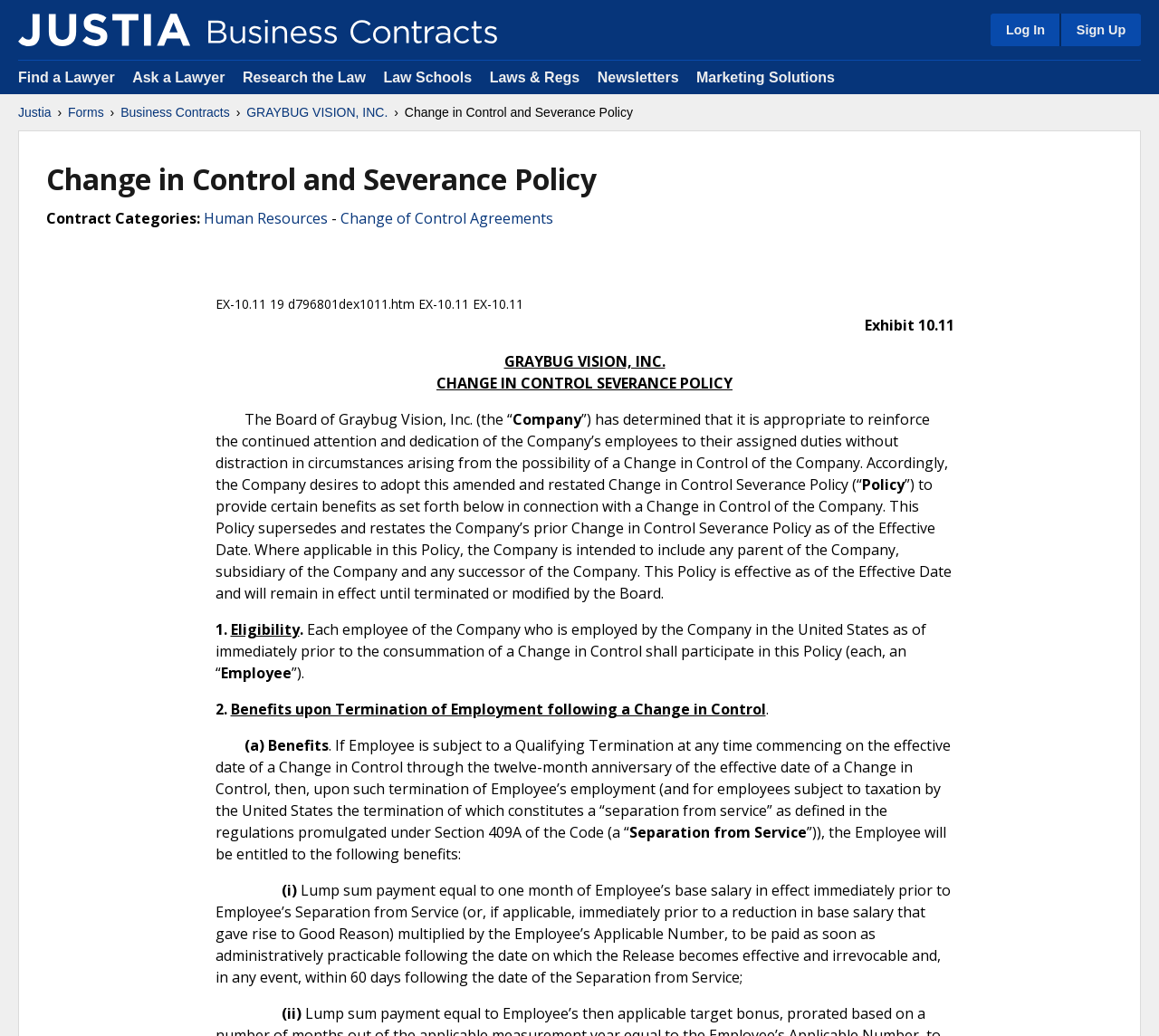Using the webpage screenshot, find the UI element described by Change of Control Agreements. Provide the bounding box coordinates in the format (top-left x, top-left y, bottom-right x, bottom-right y), ensuring all values are floating point numbers between 0 and 1.

[0.294, 0.201, 0.477, 0.22]